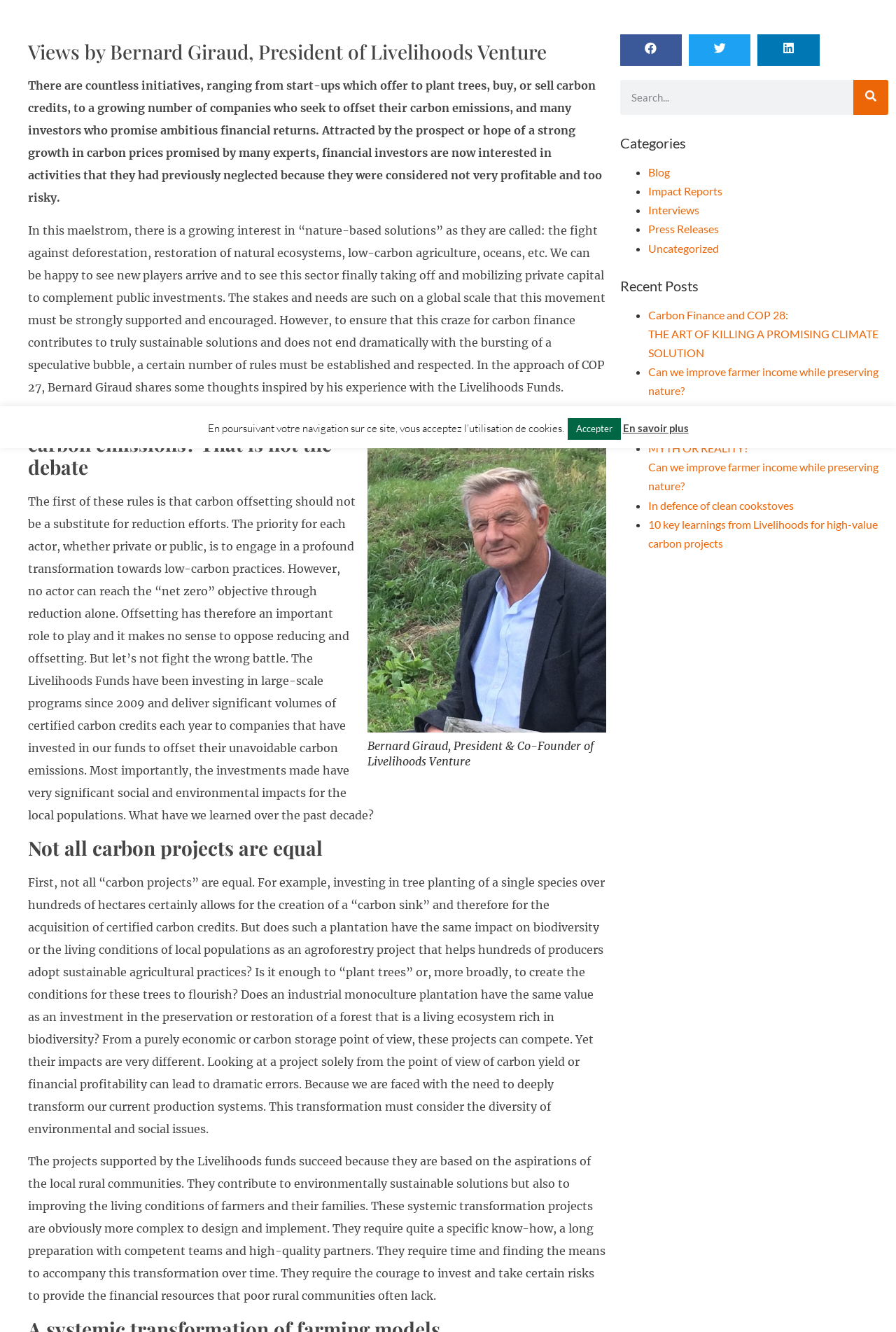Determine the bounding box for the described UI element: "parent_node: SEARCH name="s" placeholder="Search..." title="Search"".

[0.692, 0.06, 0.952, 0.086]